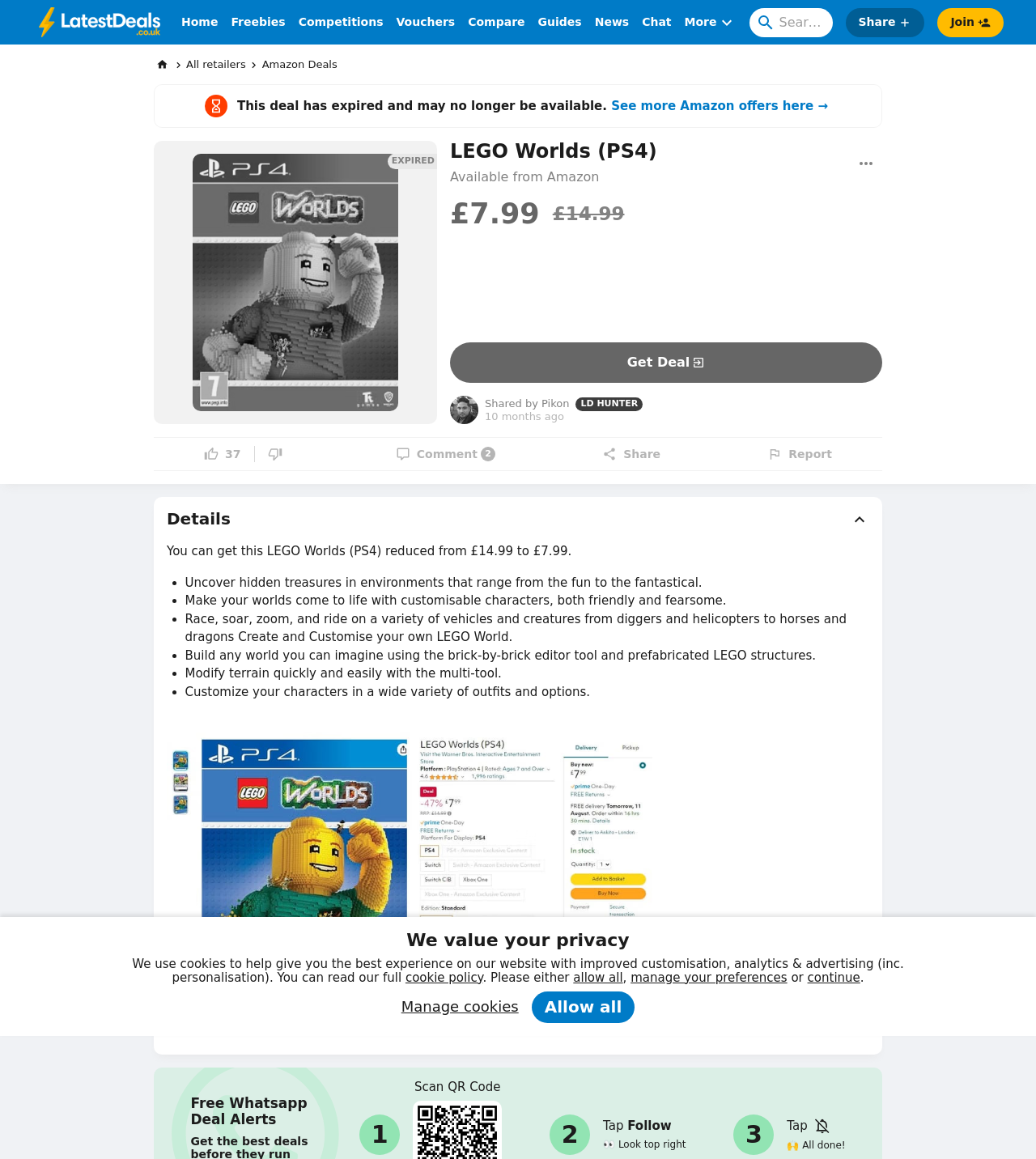Please locate the clickable area by providing the bounding box coordinates to follow this instruction: "Search for a deal".

[0.723, 0.007, 0.804, 0.032]